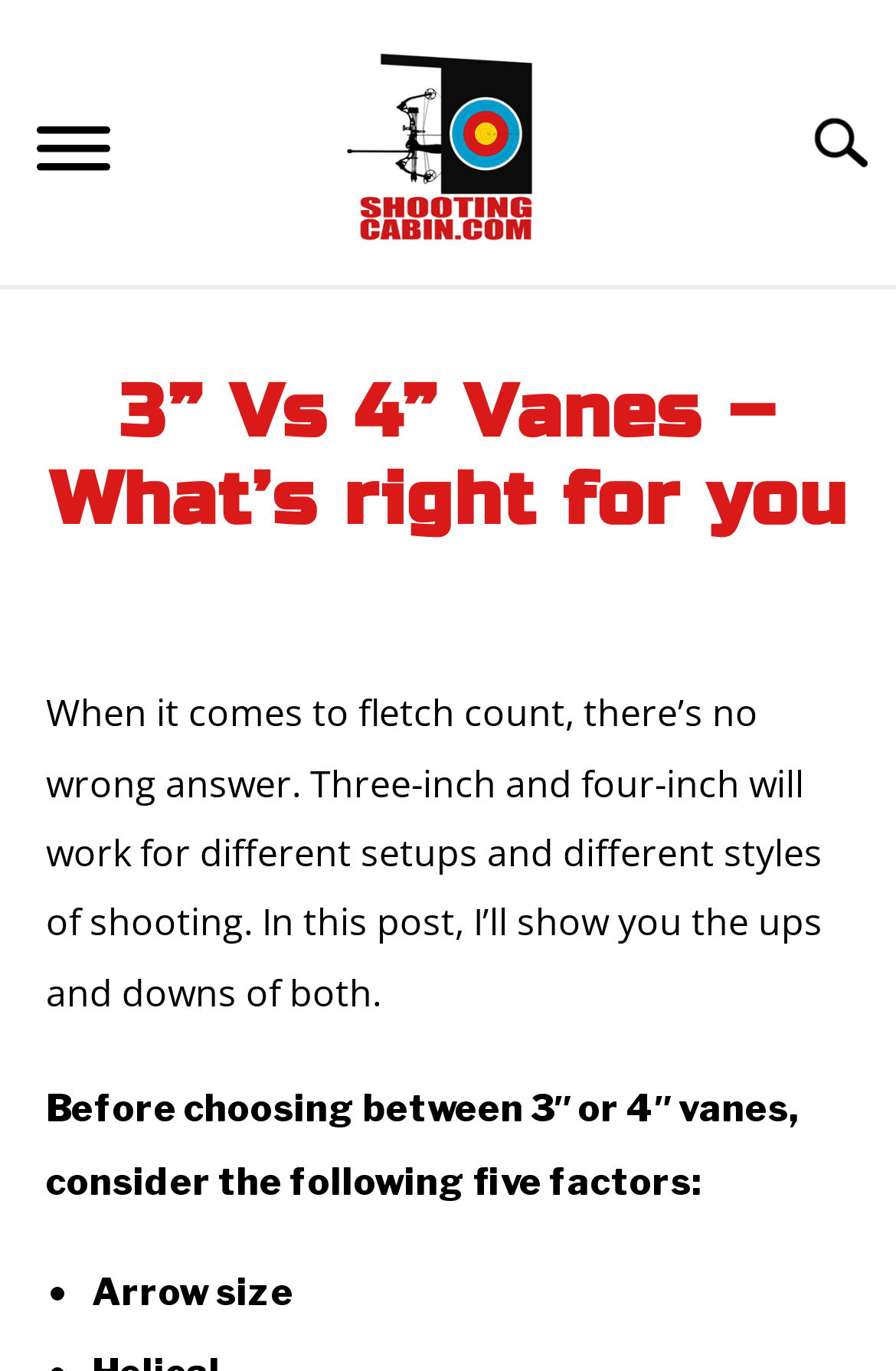Find the bounding box coordinates of the element to click in order to complete the given instruction: "Check 'Arrows'."

[0.049, 0.59, 0.185, 0.622]